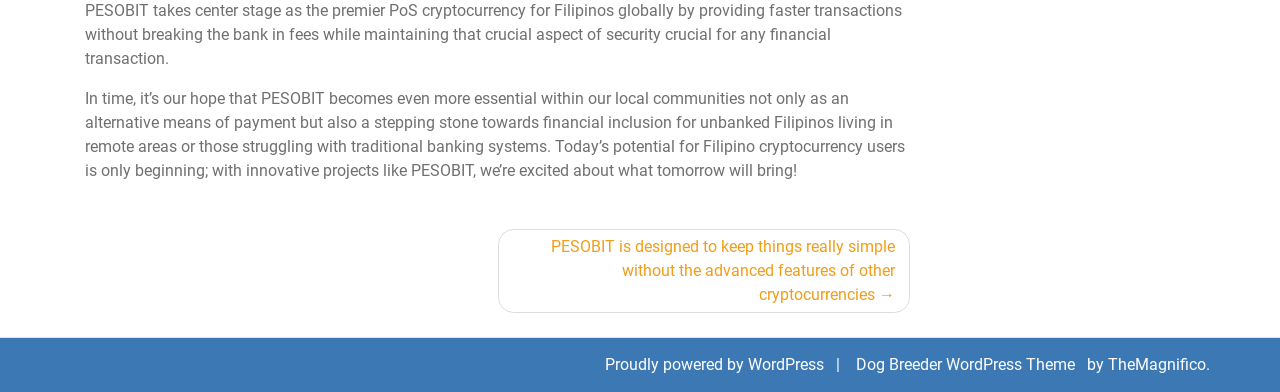Who is the author of the WordPress theme?
Based on the image, answer the question with as much detail as possible.

The StaticText element with the text 'by TheMagnifico.' suggests that TheMagnifico is the author of the WordPress theme used by this website.